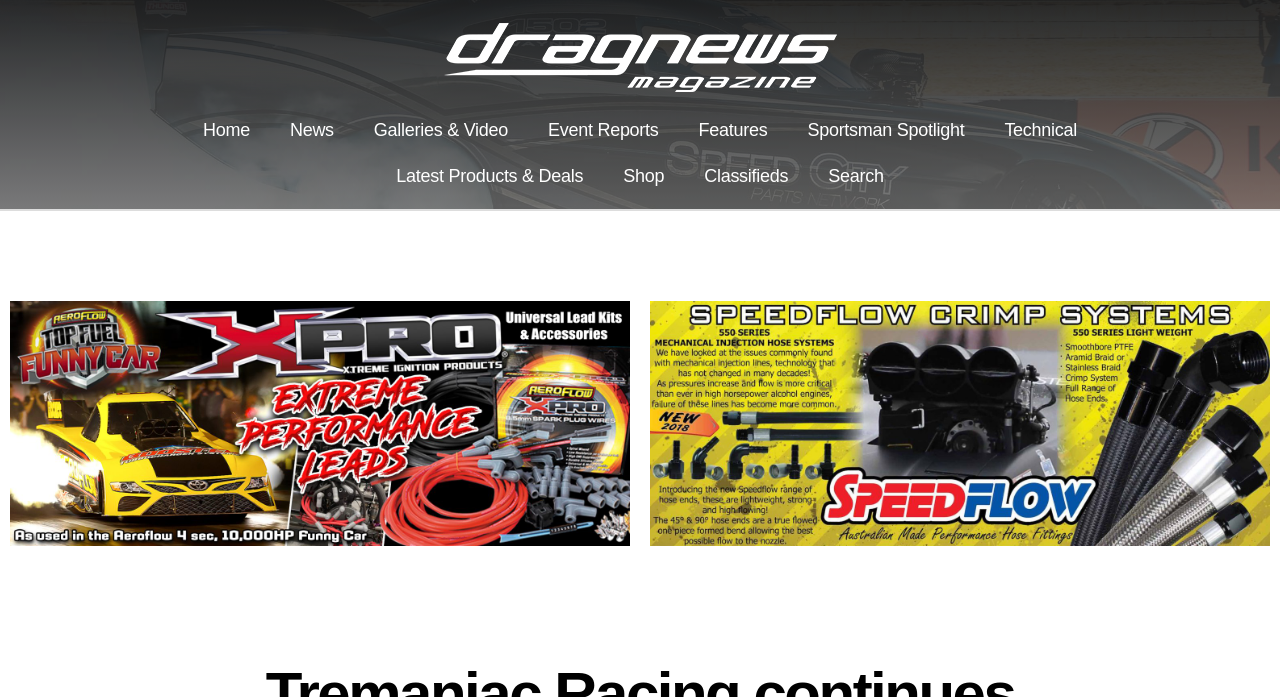Please find the bounding box coordinates of the section that needs to be clicked to achieve this instruction: "view event reports".

[0.412, 0.154, 0.53, 0.22]